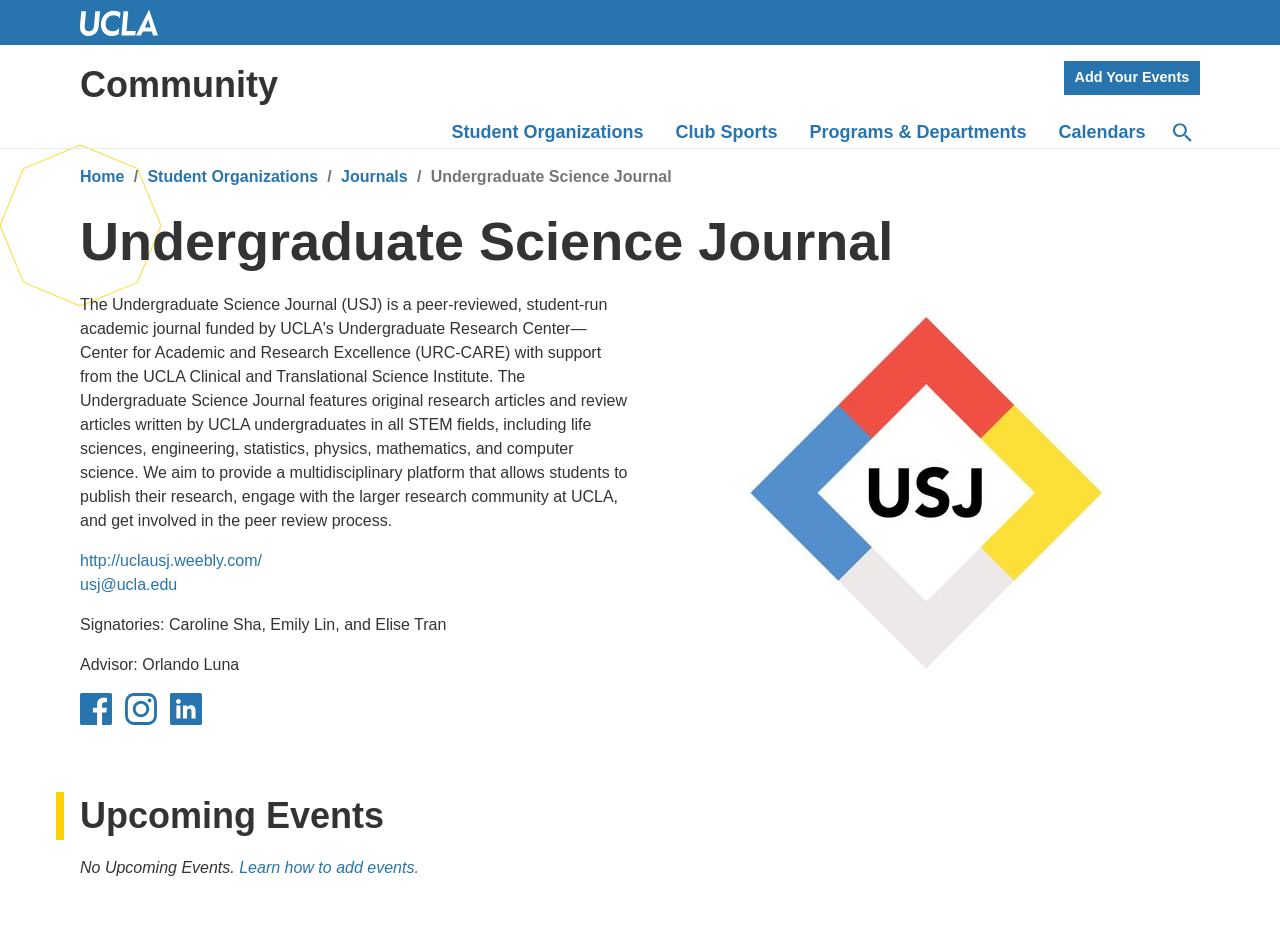Determine the main text heading of the webpage and provide its content.

Undergraduate Science Journal